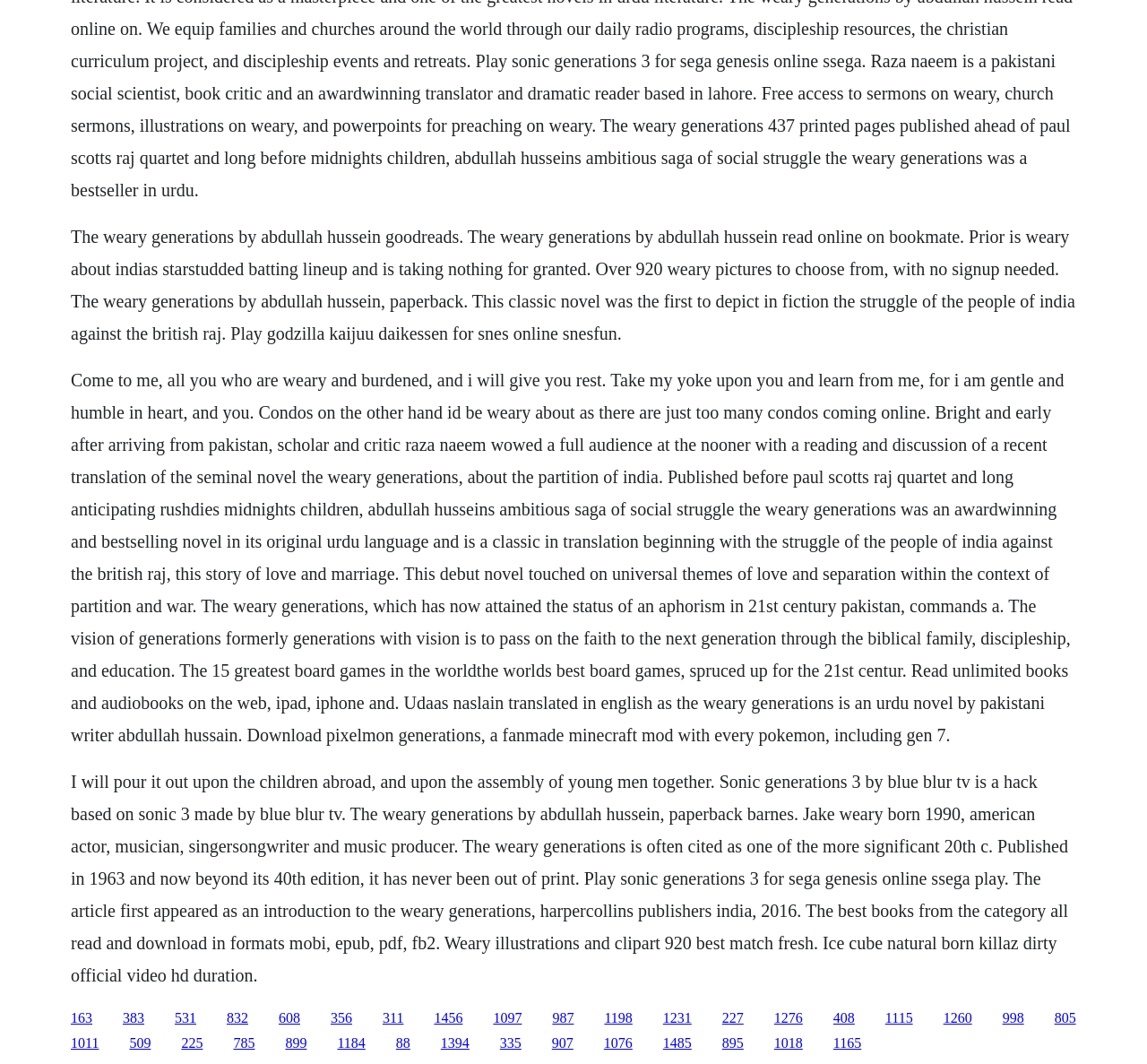How many links are present at the bottom of the page? Examine the screenshot and reply using just one word or a brief phrase.

40